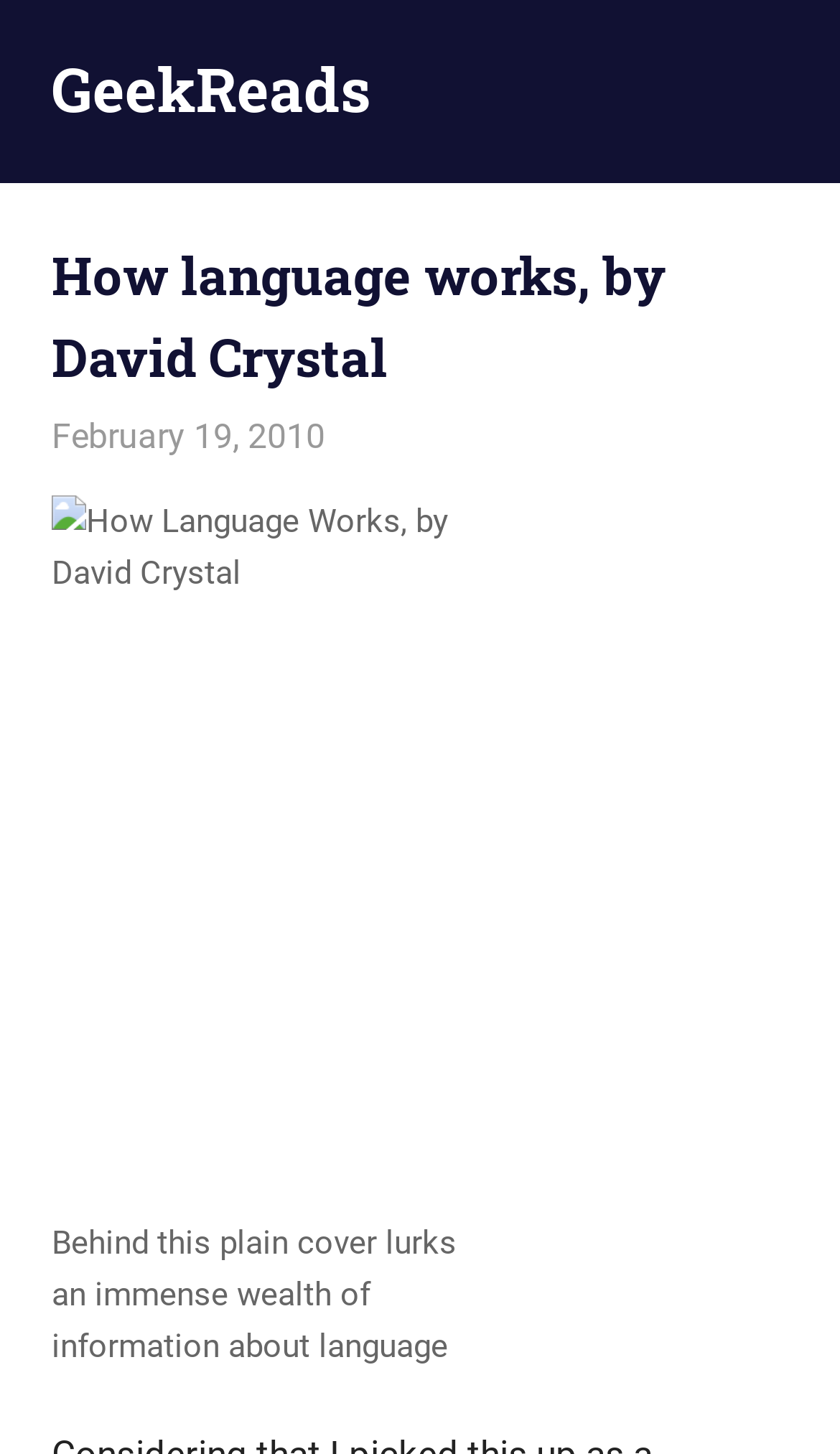When was the book review published?
Use the image to answer the question with a single word or phrase.

February 19, 2010